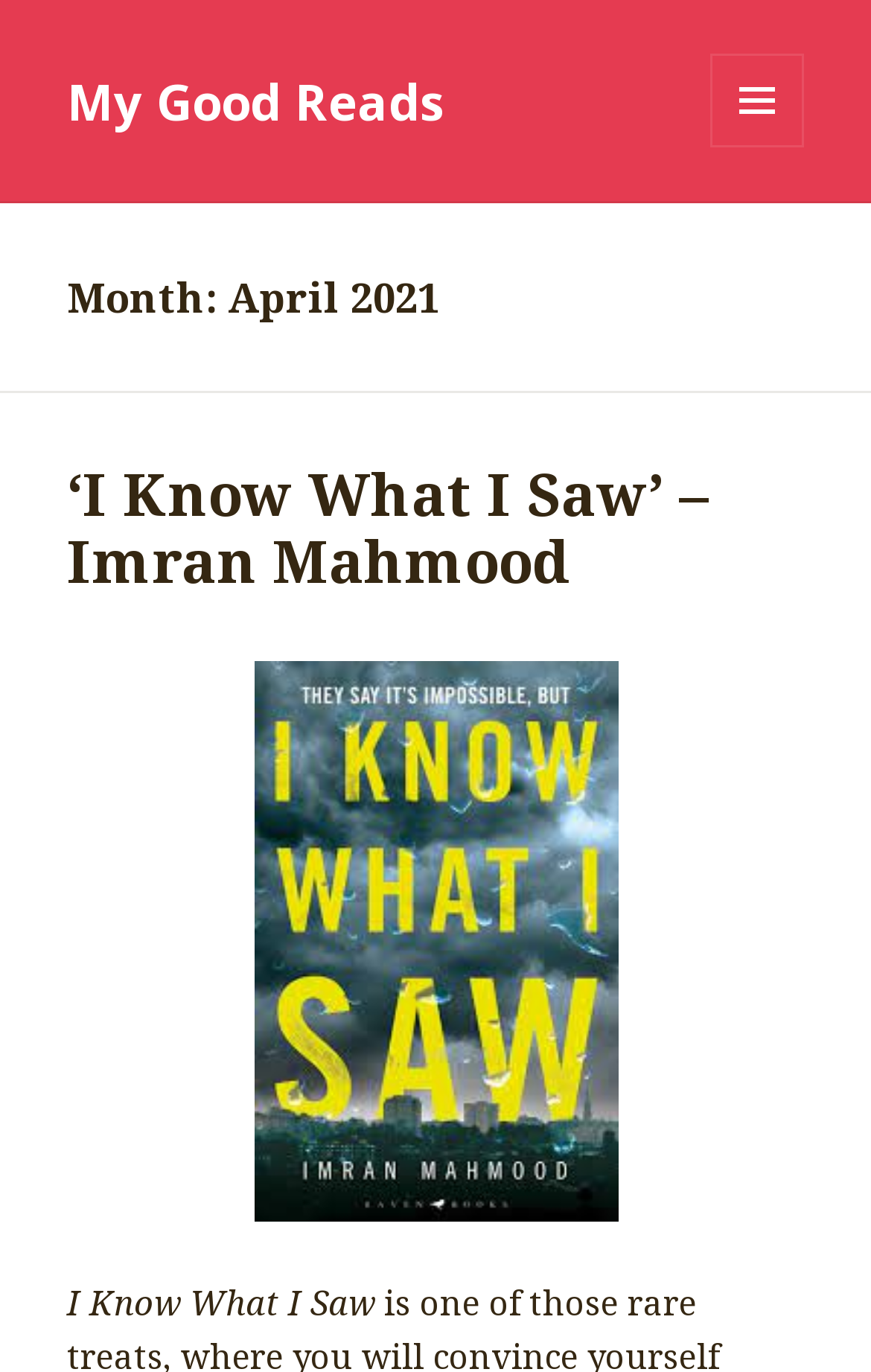Elaborate on the information and visuals displayed on the webpage.

The webpage is titled "April 2021 – My Good Reads" and appears to be a personal reading log or book review page. At the top left, there is a link labeled "My Good Reads". On the top right, there is a button with a menu icon and the text "MENU AND WIDGETS", which is not currently expanded.

Below the button, there is a header section that spans the full width of the page. Within this section, there is a heading that reads "Month: April 2021". Below this heading, there is another section that contains a heading with the title of a book, "‘I Know What I Saw’ – Imran Mahmood". This book title is also a link.